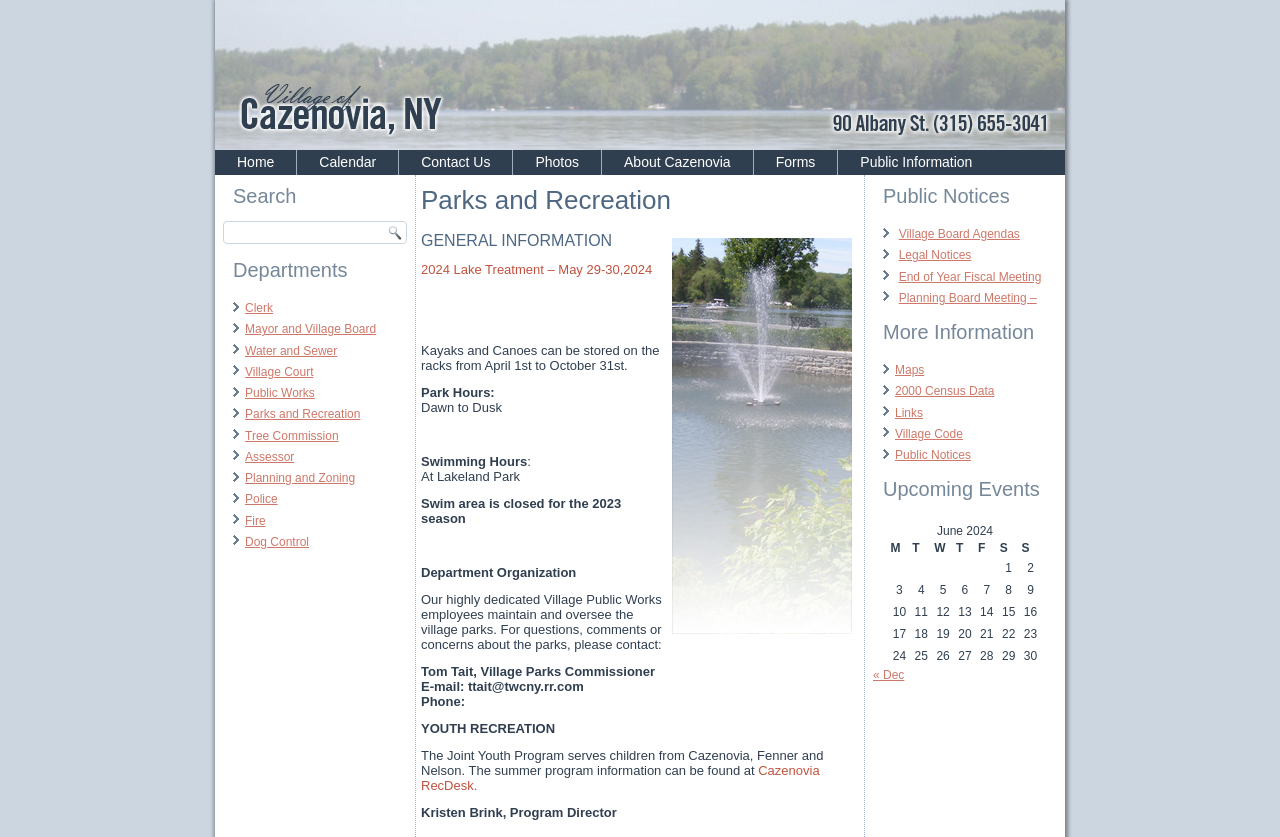Identify the bounding box coordinates of the region that needs to be clicked to carry out this instruction: "Click on the 'Cazenovia RecDesk' link". Provide these coordinates as four float numbers ranging from 0 to 1, i.e., [left, top, right, bottom].

[0.329, 0.912, 0.64, 0.948]